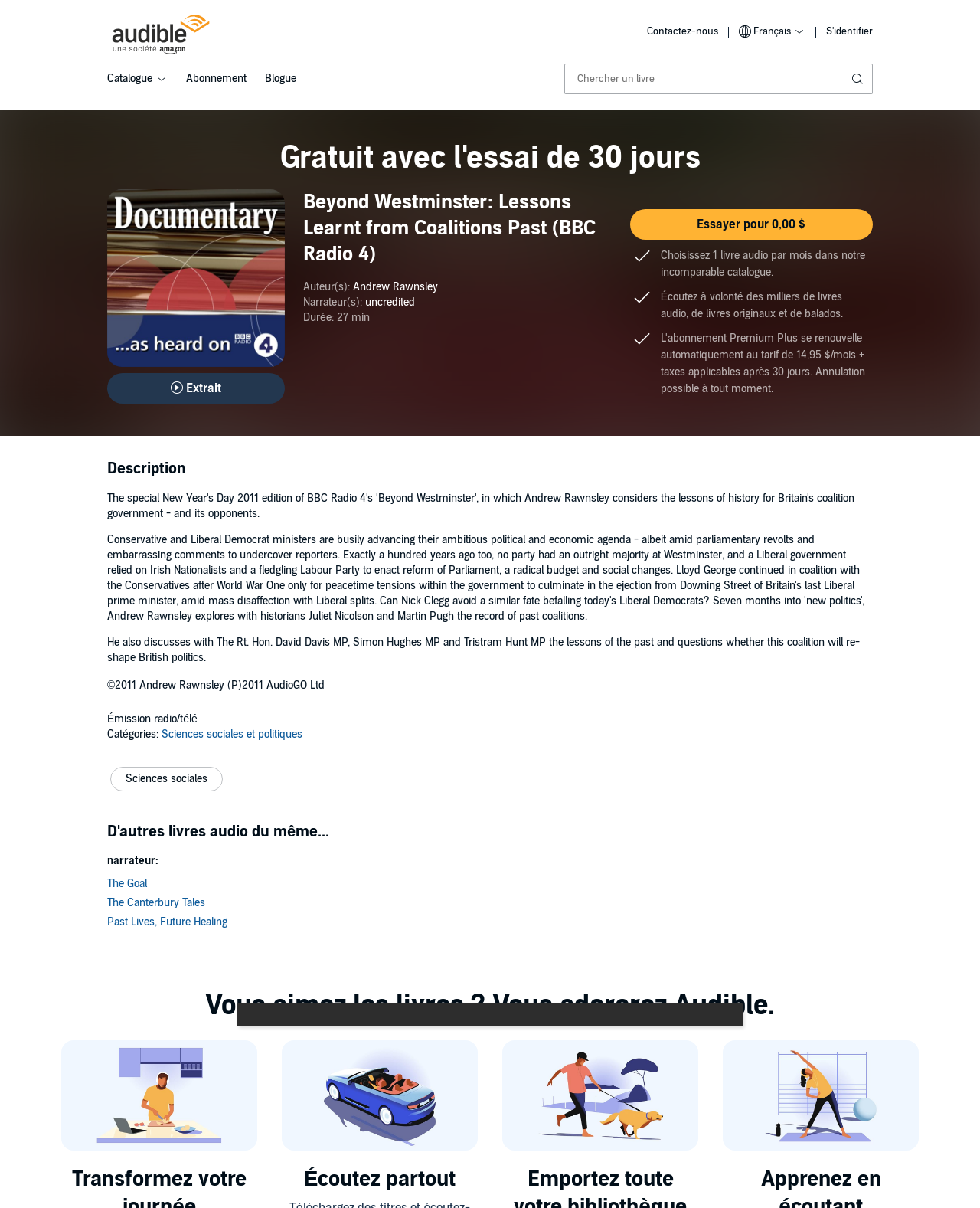Kindly determine the bounding box coordinates of the area that needs to be clicked to fulfill this instruction: "Try Audible for free".

[0.643, 0.173, 0.891, 0.198]